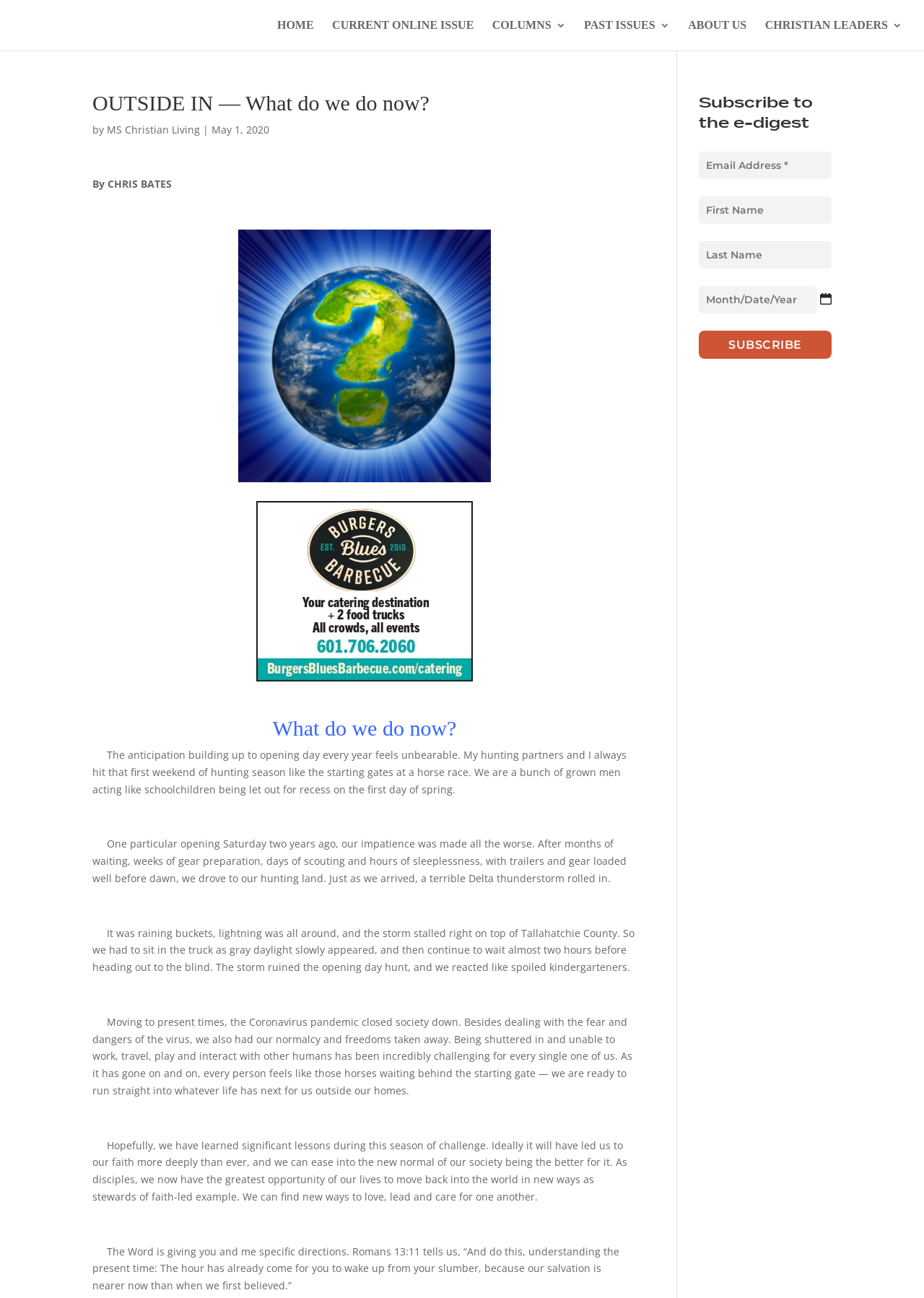Locate the bounding box coordinates of the area that needs to be clicked to fulfill the following instruction: "Go to the HOME page". The coordinates should be in the format of four float numbers between 0 and 1, namely [left, top, right, bottom].

None